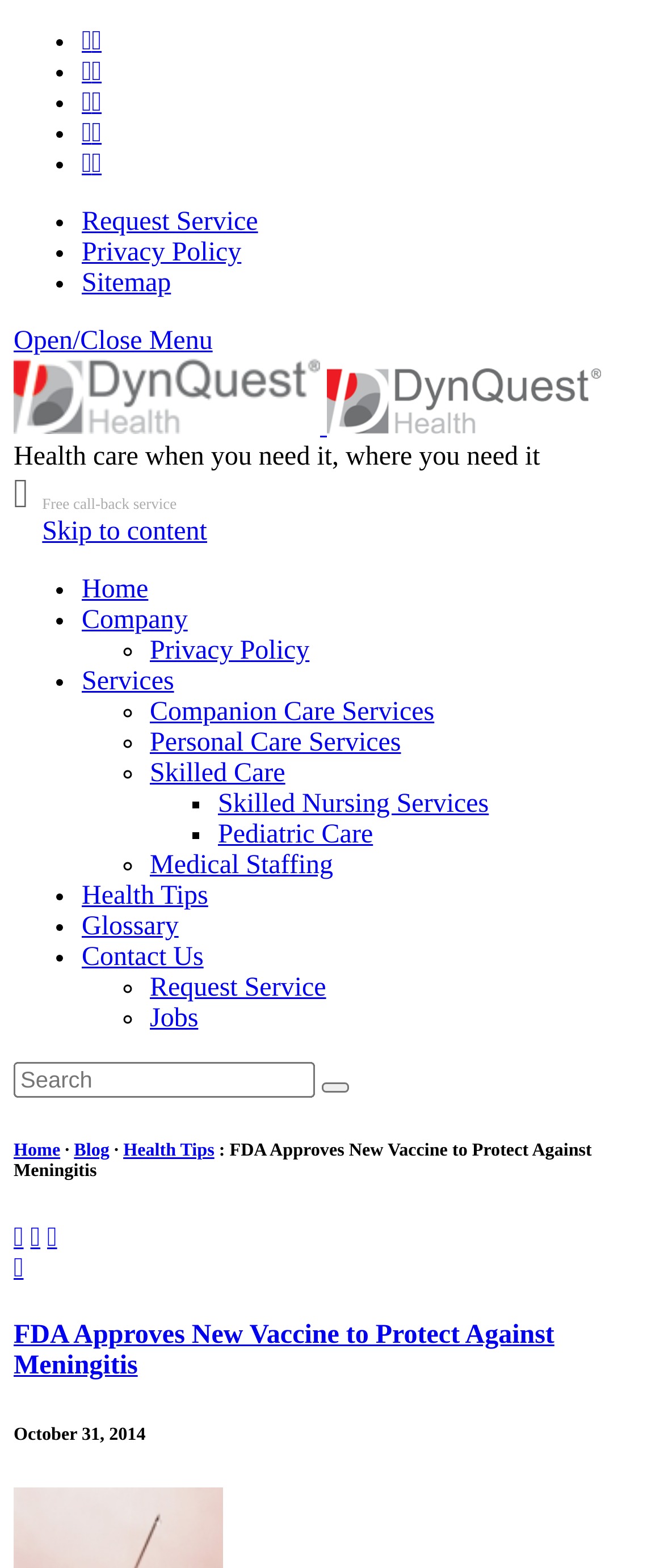Please determine the bounding box coordinates of the element's region to click in order to carry out the following instruction: "Search for something". The coordinates should be four float numbers between 0 and 1, i.e., [left, top, right, bottom].

[0.021, 0.677, 0.979, 0.7]